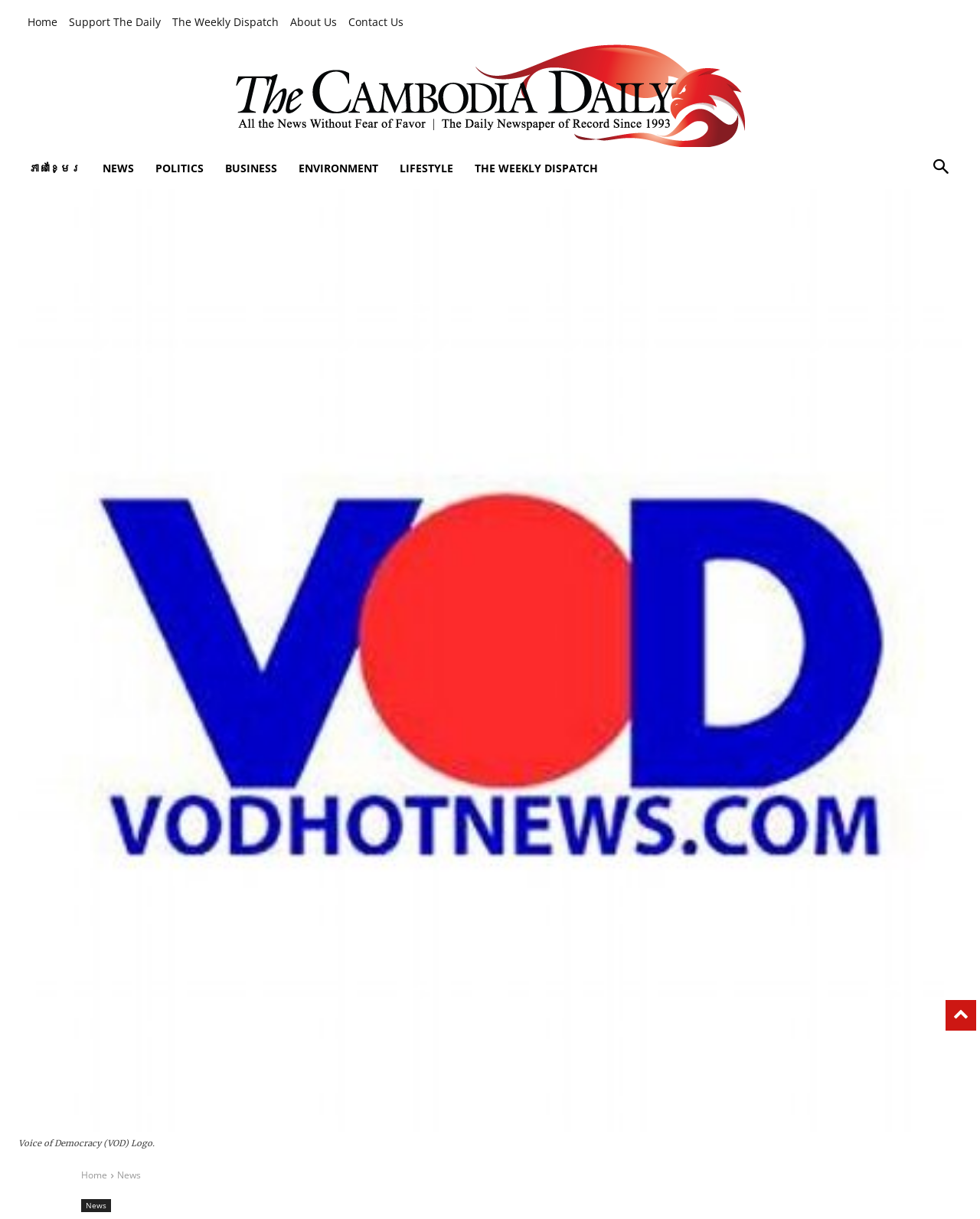Please locate the bounding box coordinates for the element that should be clicked to achieve the following instruction: "view the weekly dispatch". Ensure the coordinates are given as four float numbers between 0 and 1, i.e., [left, top, right, bottom].

[0.473, 0.123, 0.621, 0.153]